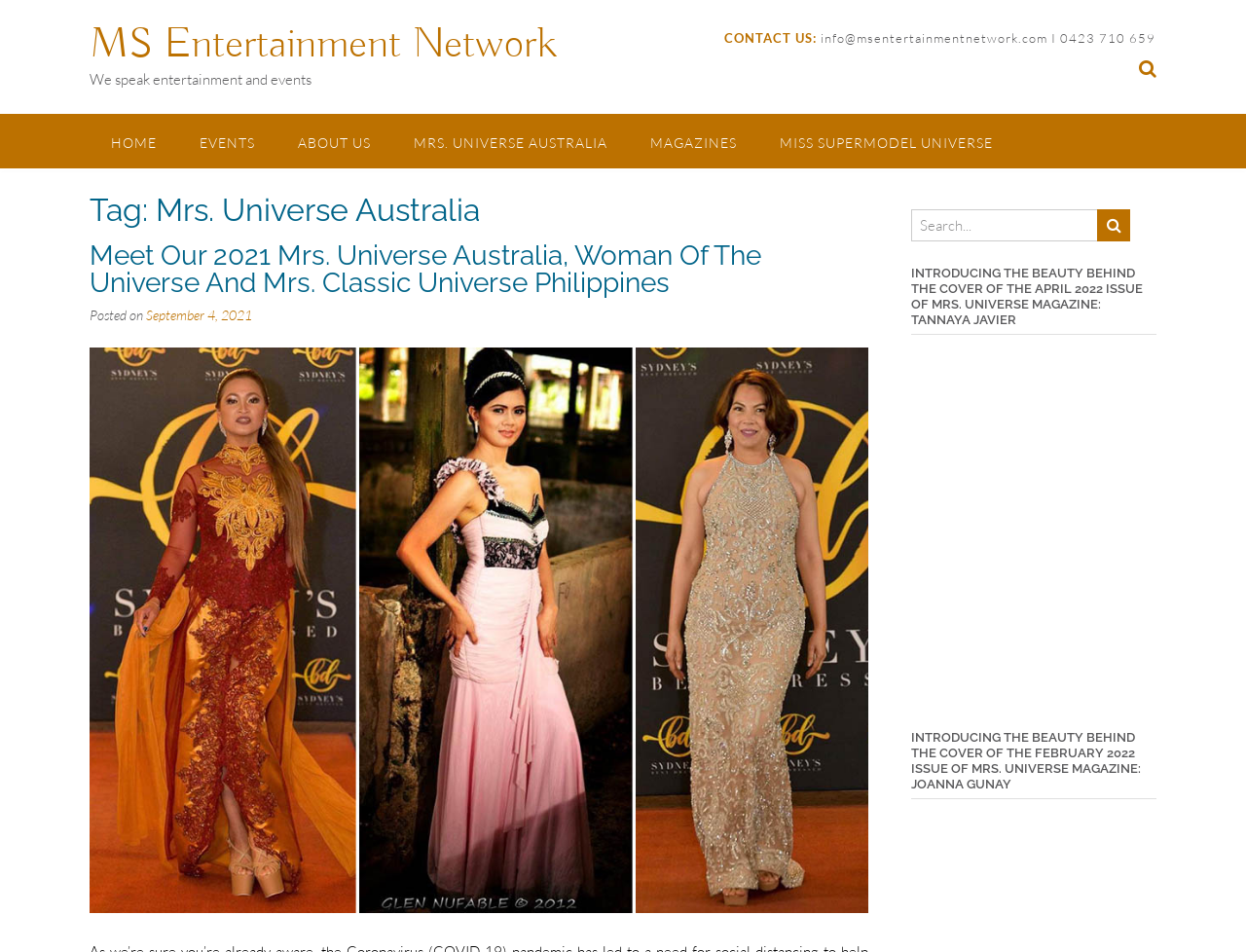Indicate the bounding box coordinates of the clickable region to achieve the following instruction: "Go to MS Entertainment Network."

[0.072, 0.019, 0.446, 0.076]